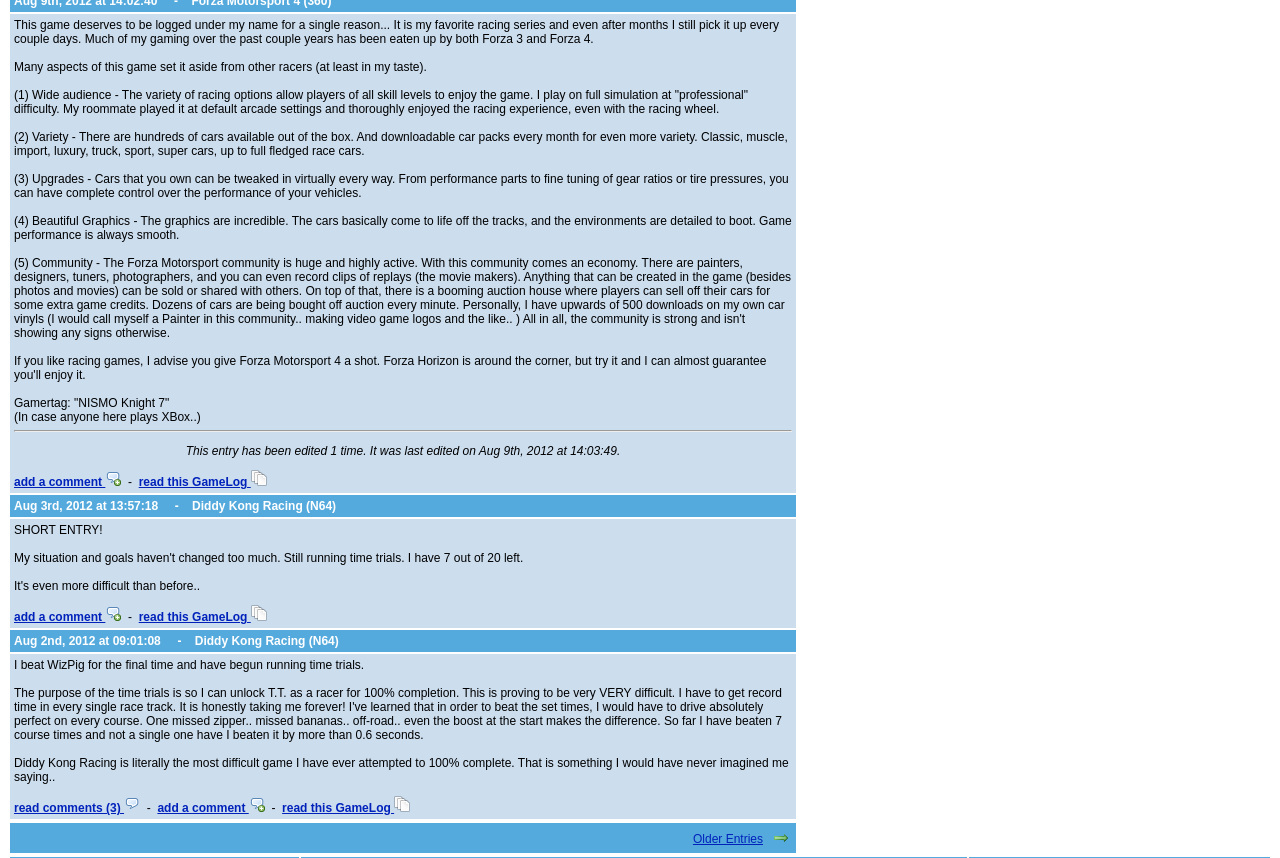Ascertain the bounding box coordinates for the UI element detailed here: "Older Entries". The coordinates should be provided as [left, top, right, bottom] with each value being a float between 0 and 1.

[0.541, 0.97, 0.596, 0.986]